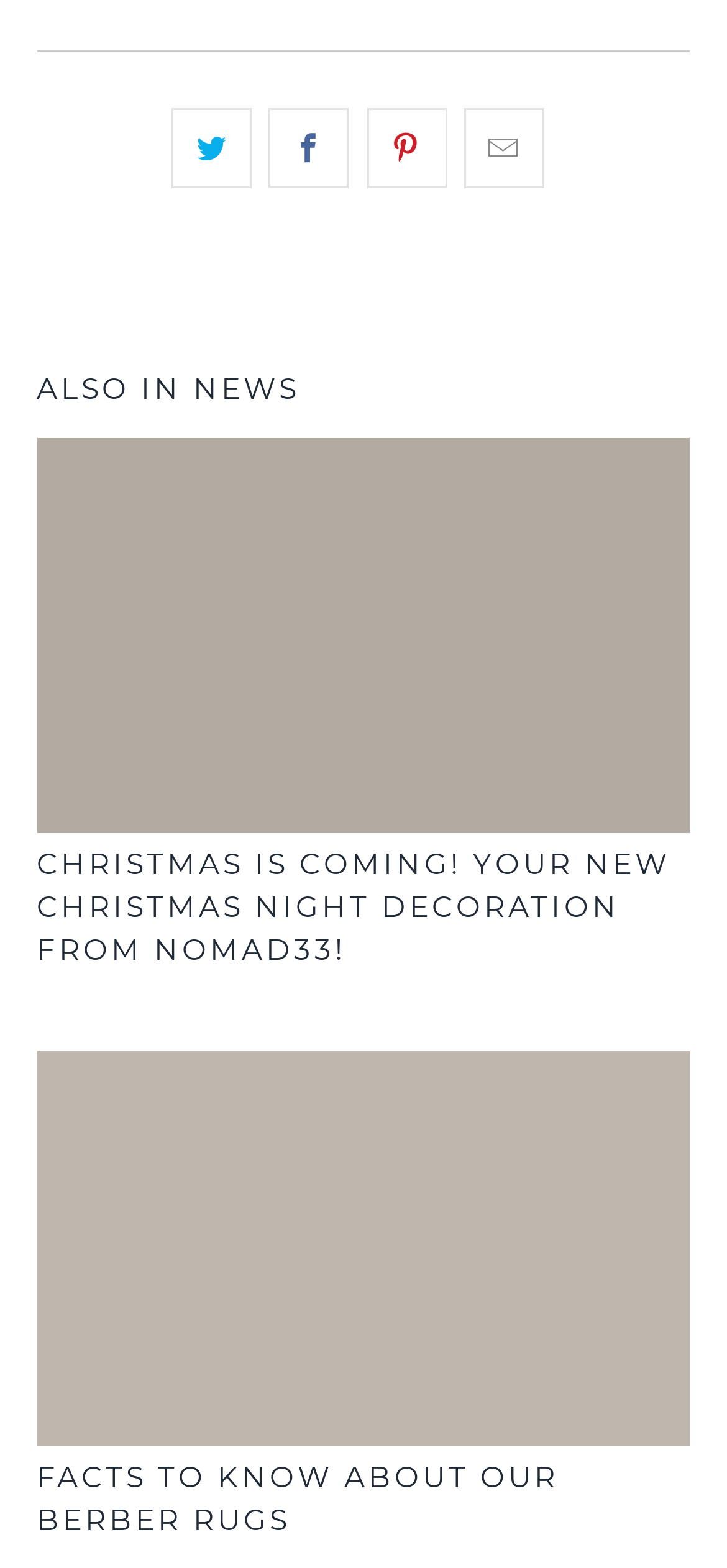How many links are there in the top row?
Answer the question with just one word or phrase using the image.

4